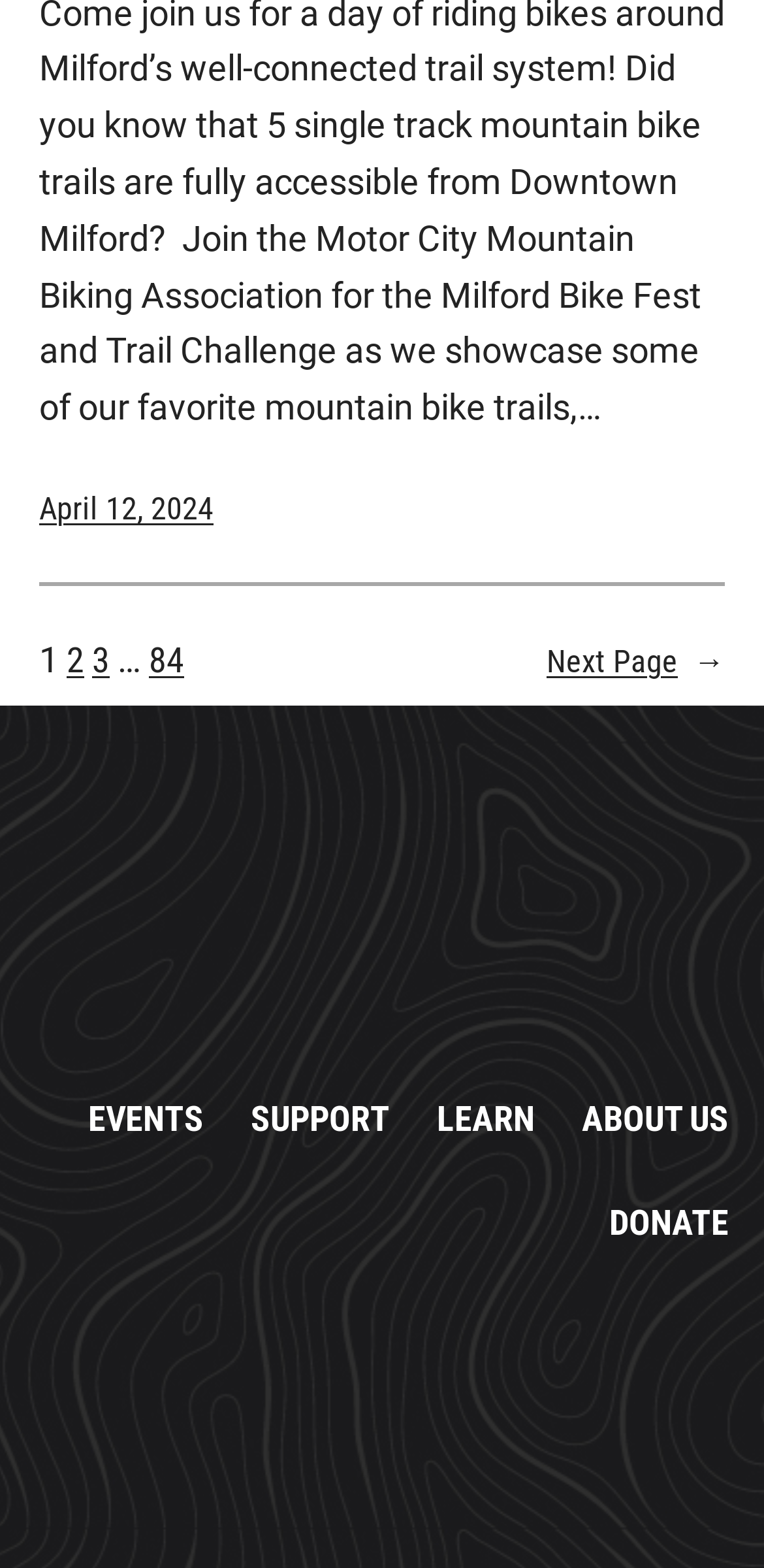Provide the bounding box coordinates of the area you need to click to execute the following instruction: "Go to Facebook".

None